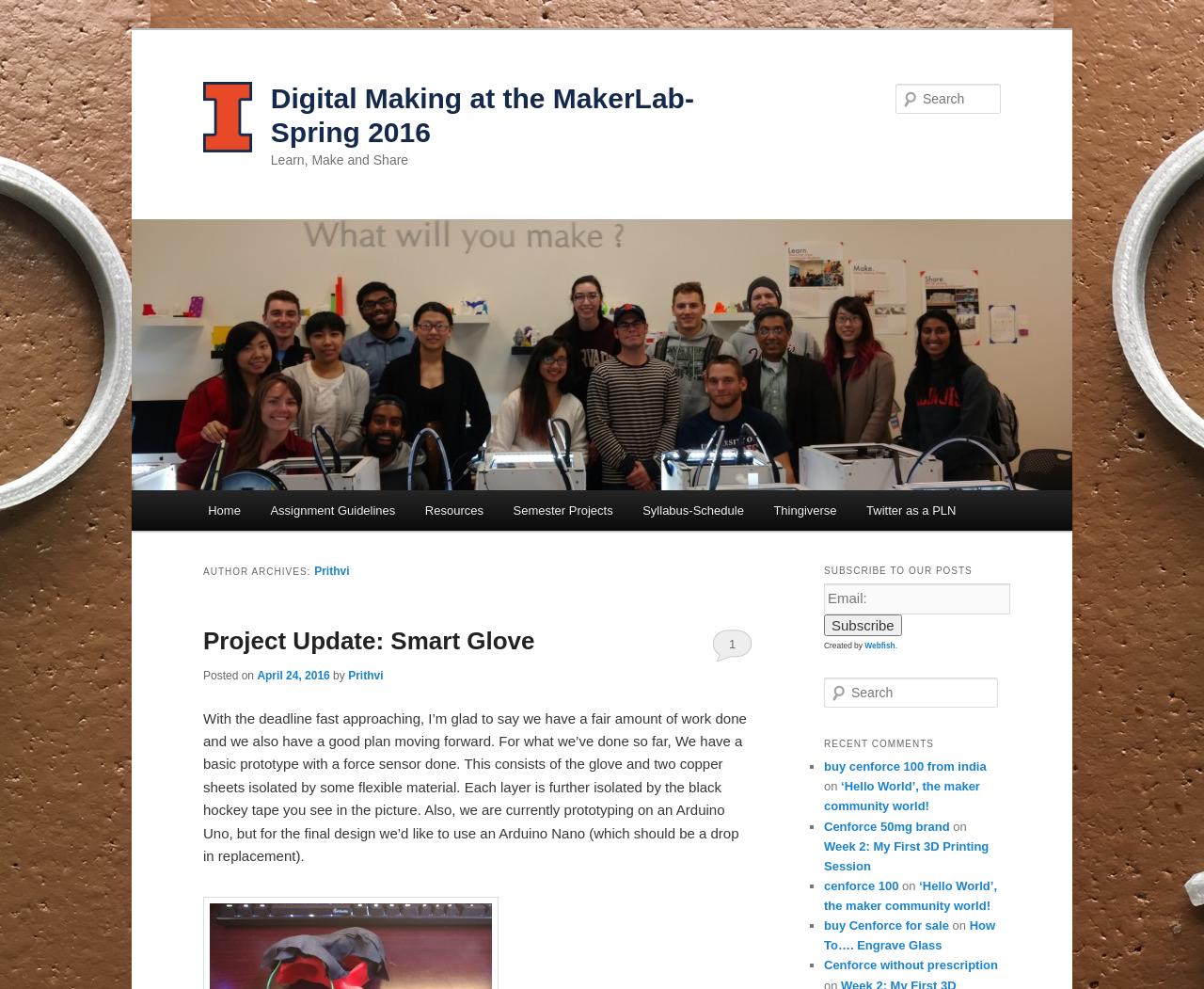Please provide the main heading of the webpage content.

Digital Making at the MakerLab- Spring 2016